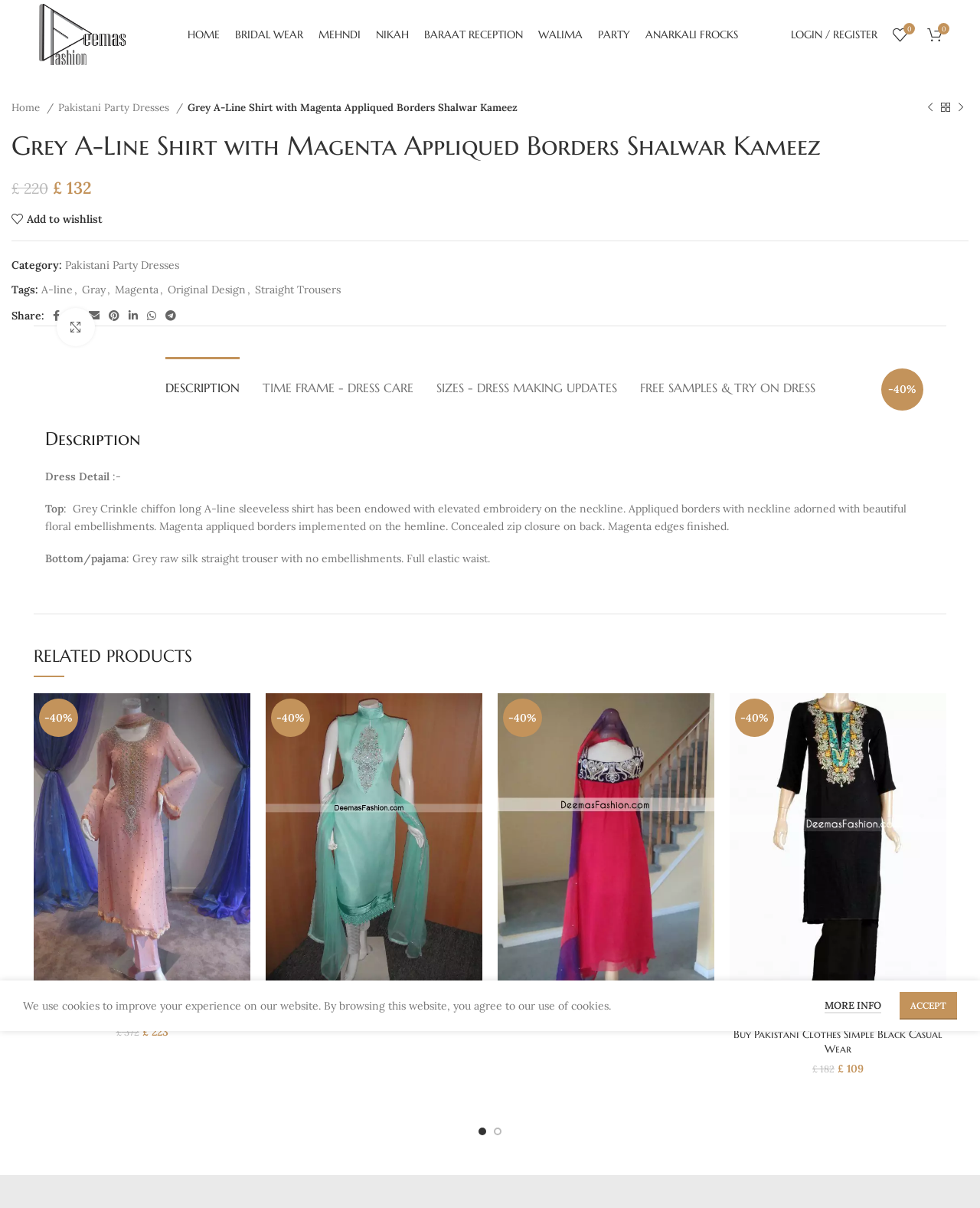Give a one-word or one-phrase response to the question:
What is the color of the shirt?

Grey